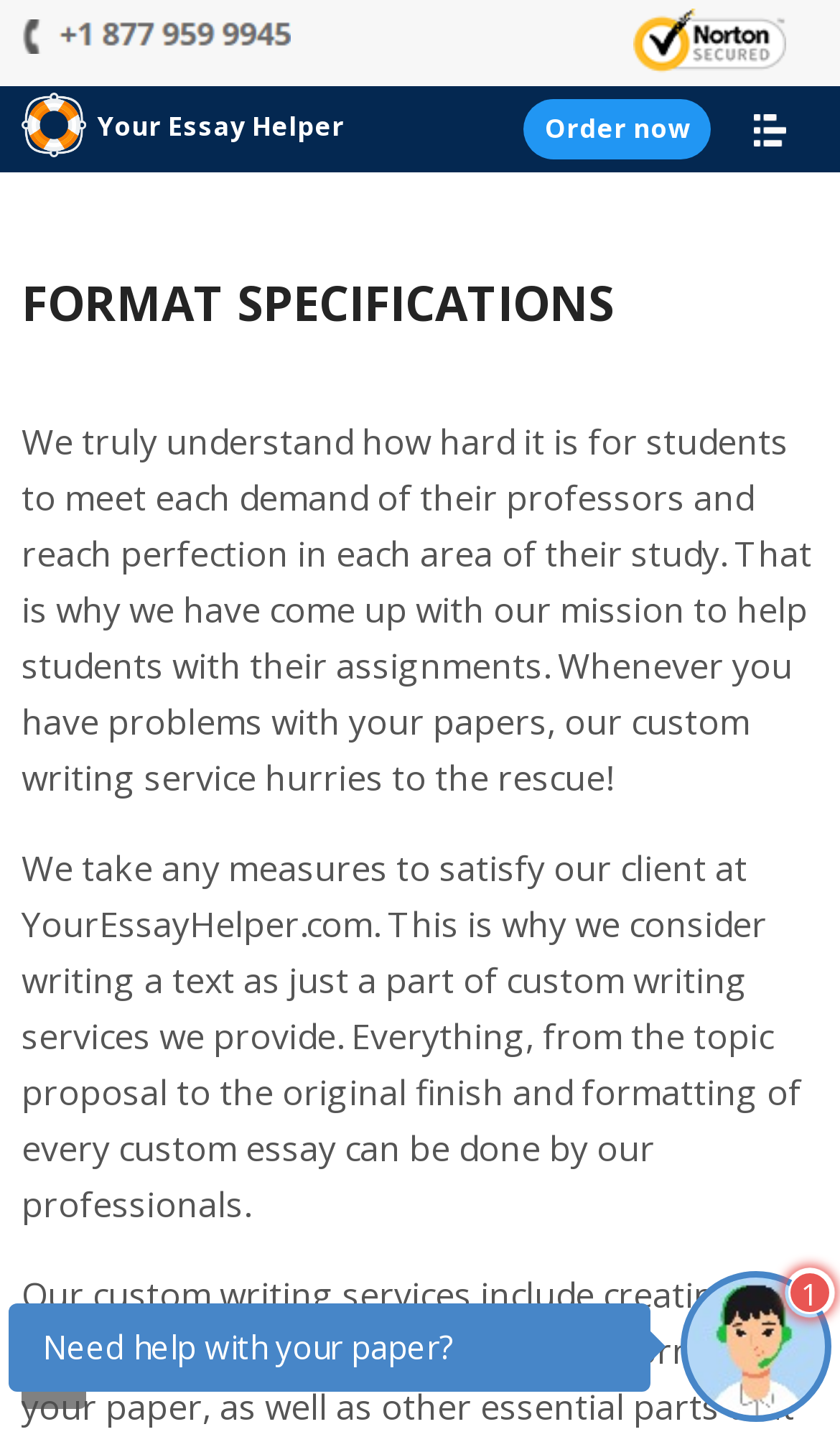Use the details in the image to answer the question thoroughly: 
What is the question asked at the bottom of the page?

I determined the answer by looking at the StaticText element at the bottom of the page which asks the question 'Need help with your paper?'.